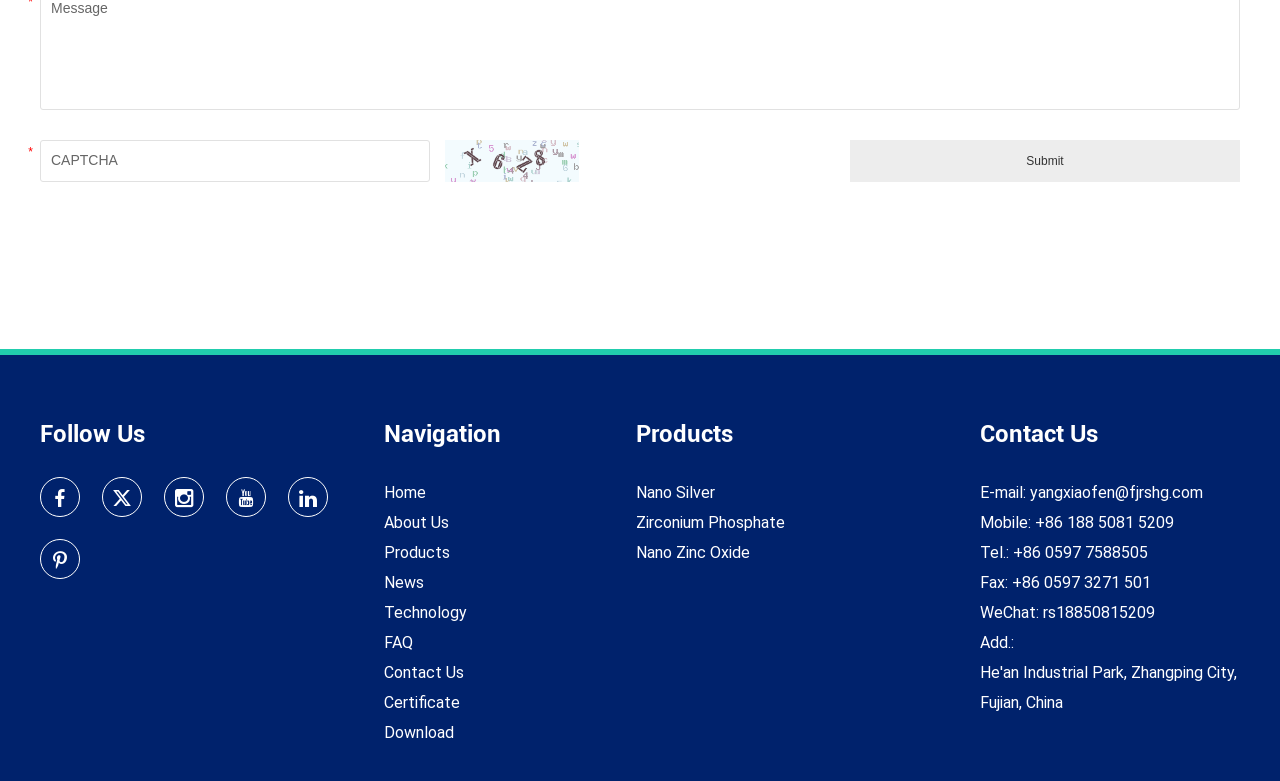What are the social media platforms listed? Refer to the image and provide a one-word or short phrase answer.

Facebook, Twitter, etc.